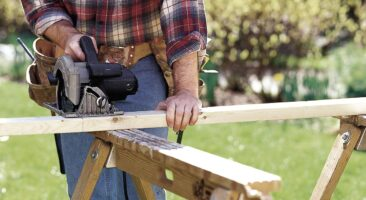Thoroughly describe the content and context of the image.

In this image, a woodworker is seen using a circular saw to cut a wooden plank. The individual is dressed in a plaid shirt, emphasizing a casual yet practical woodworking style, and appears focused on precision as they guide the saw along the board. The setup is outdoors, likely in a backyard or workshop environment, with greenery in the background suggesting a pleasant, sunny day. This visual represents the effective use of power saws in woodworking, showcasing the tool's versatility and importance in both home improvement projects and professional construction work.